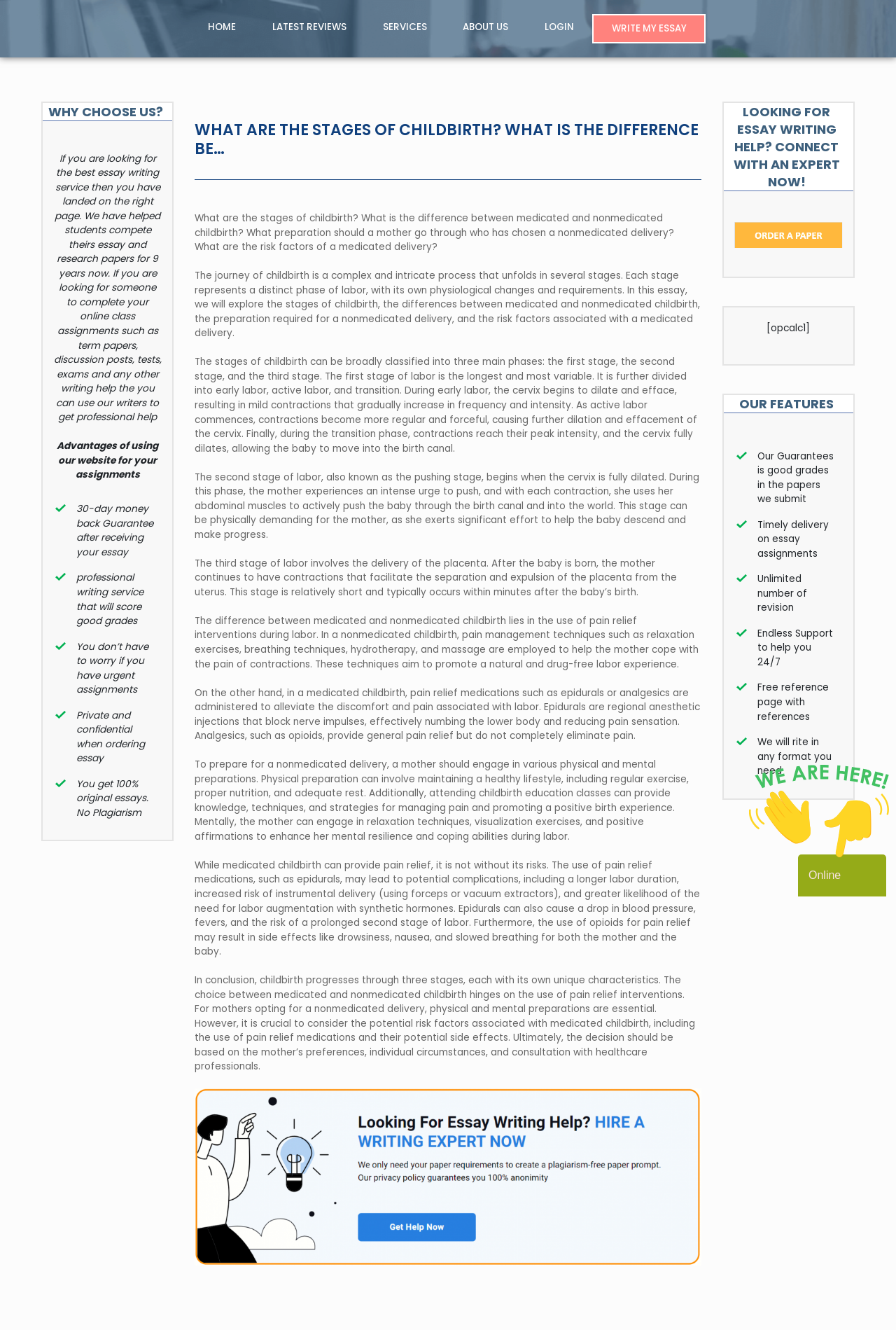What is the guarantee of the essay writing service?
Craft a detailed and extensive response to the question.

The webpage states that one of the guarantees of the essay writing service is good grades in the papers they submit, which means that customers can expect to receive high-quality essays that will help them achieve good grades.